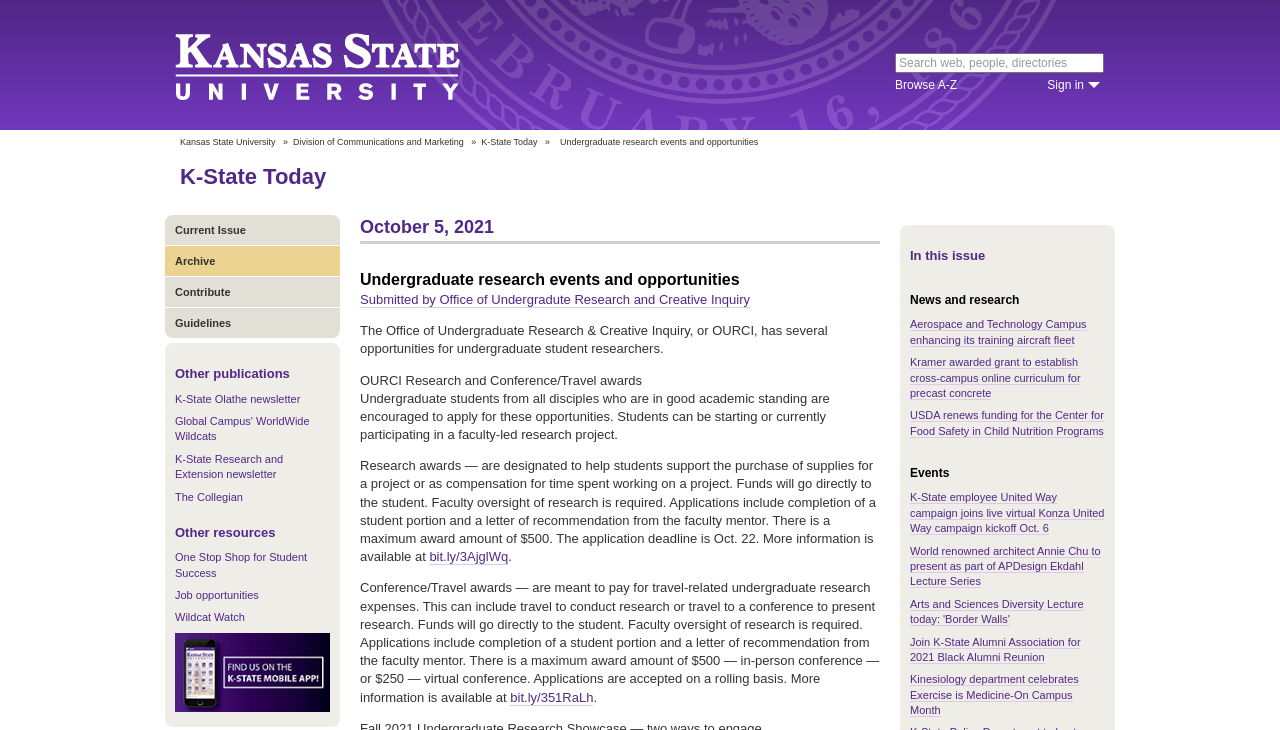Please identify the bounding box coordinates of the element I need to click to follow this instruction: "Search K-State web, people, directories".

[0.699, 0.073, 0.862, 0.1]